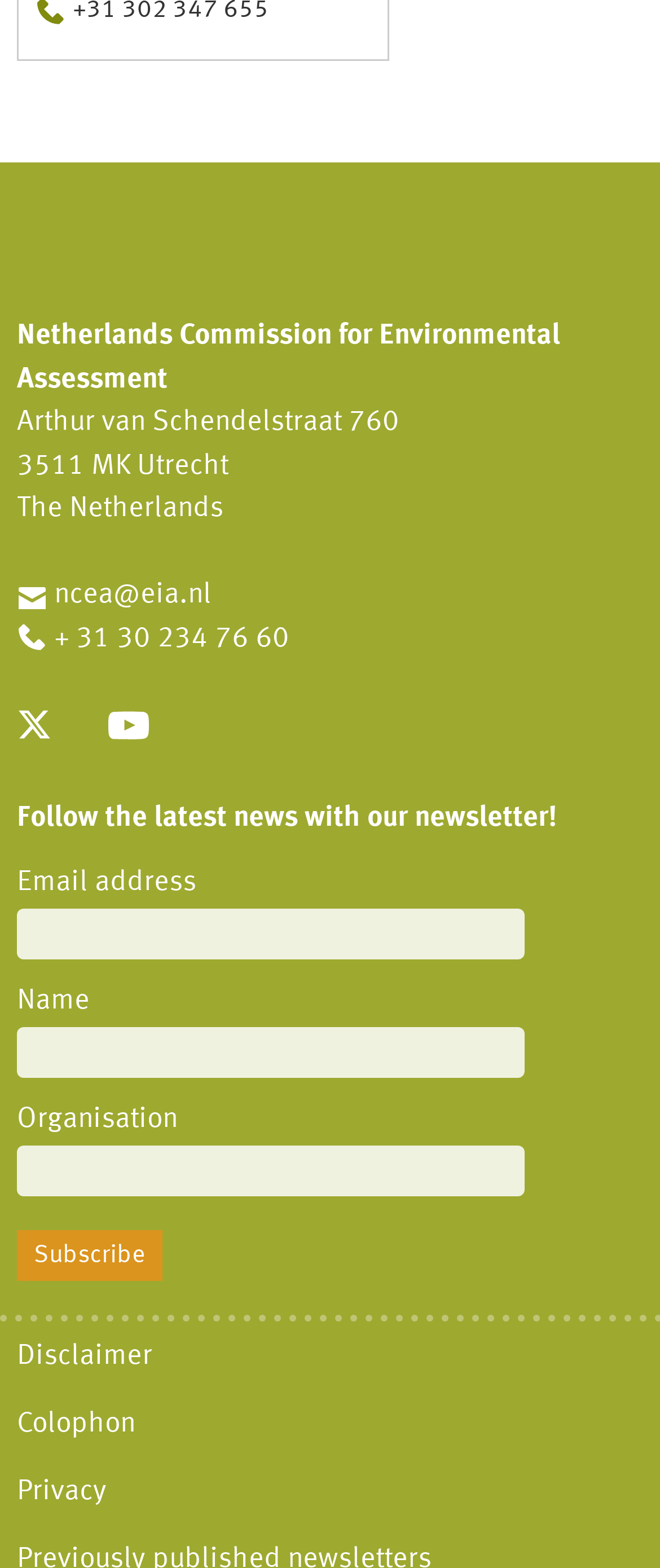Identify the bounding box of the UI element that matches this description: "ncea@eia.nl".

[0.026, 0.371, 0.321, 0.389]